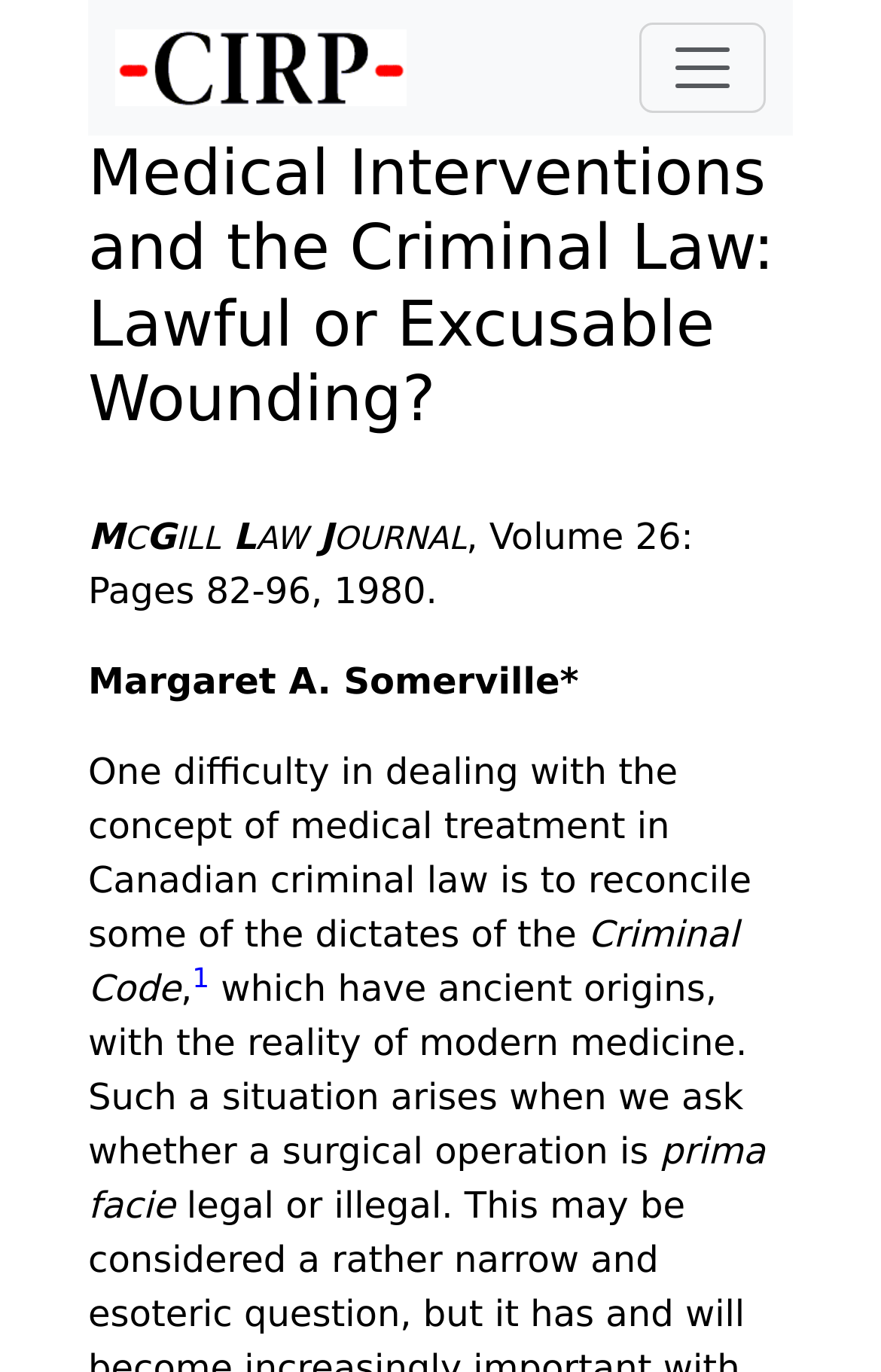Please find the bounding box for the UI element described by: "1".

[0.218, 0.701, 0.238, 0.724]